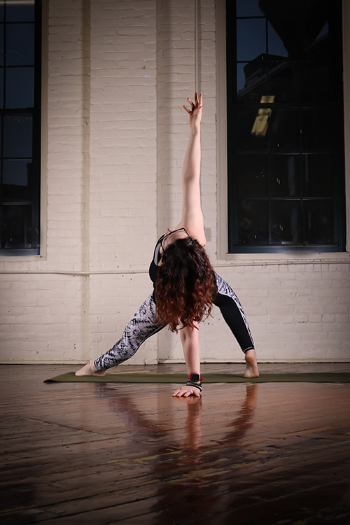Please provide a comprehensive response to the question based on the details in the image: What is the philosophy emphasized in the image?

The caption explains that the image titled 'Movement is Life' aligns with the philosophy that emphasizes the importance of movement in fitness, celebrating various styles, whether it be yoga, dance, or any physical activity that encourages self-expression and enjoyment.